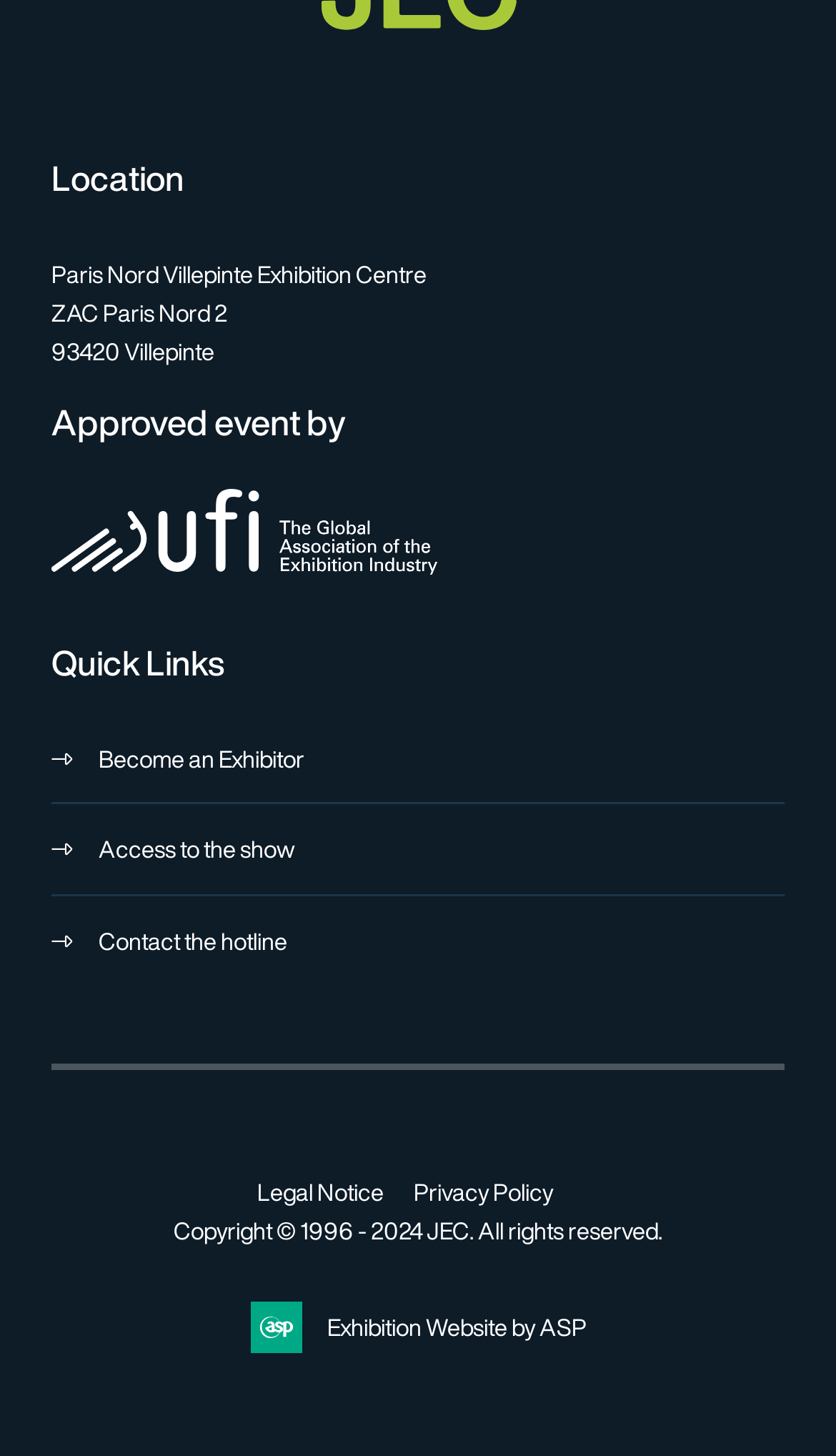Respond to the following question using a concise word or phrase: 
What is the location of the exhibition?

Paris Nord Villepinte Exhibition Centre